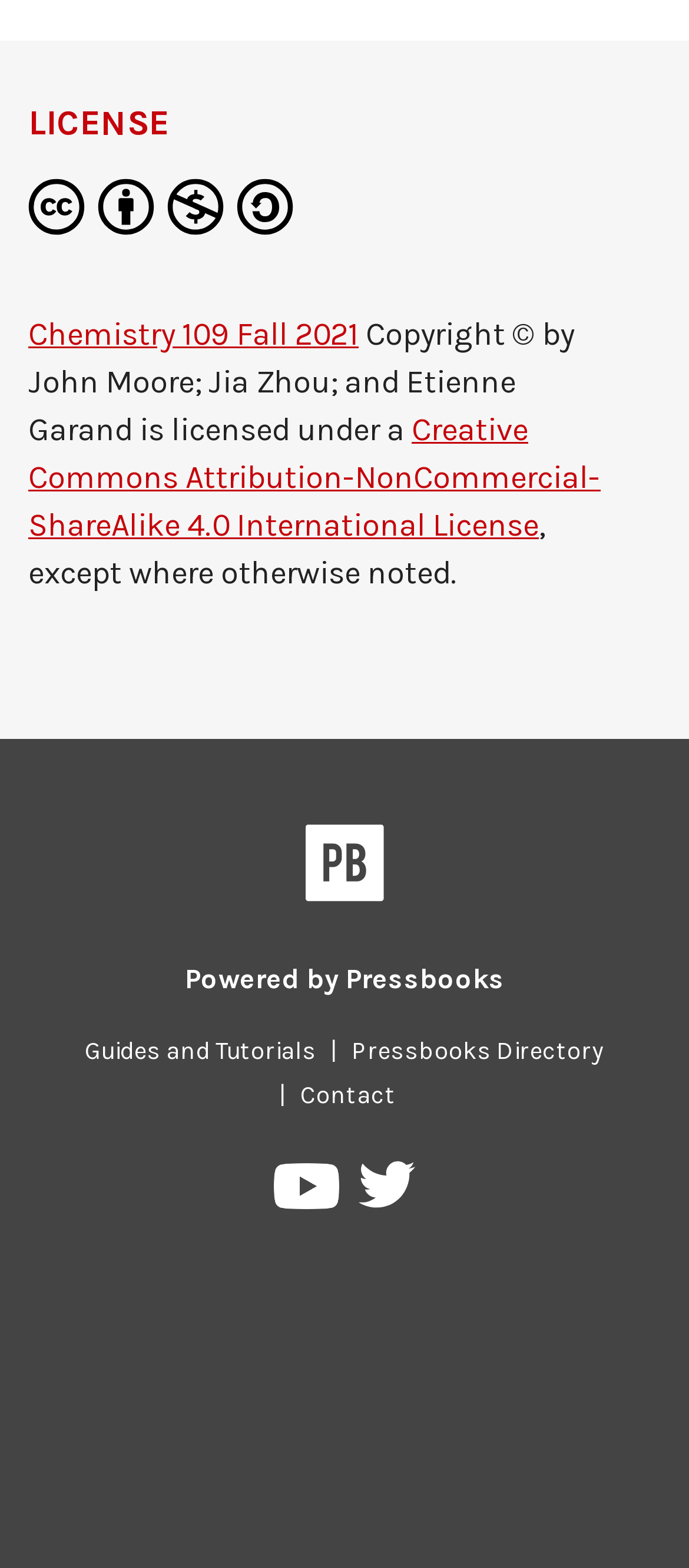Provide the bounding box coordinates of the HTML element this sentence describes: "Proudly powered by WordPress". The bounding box coordinates consist of four float numbers between 0 and 1, i.e., [left, top, right, bottom].

None